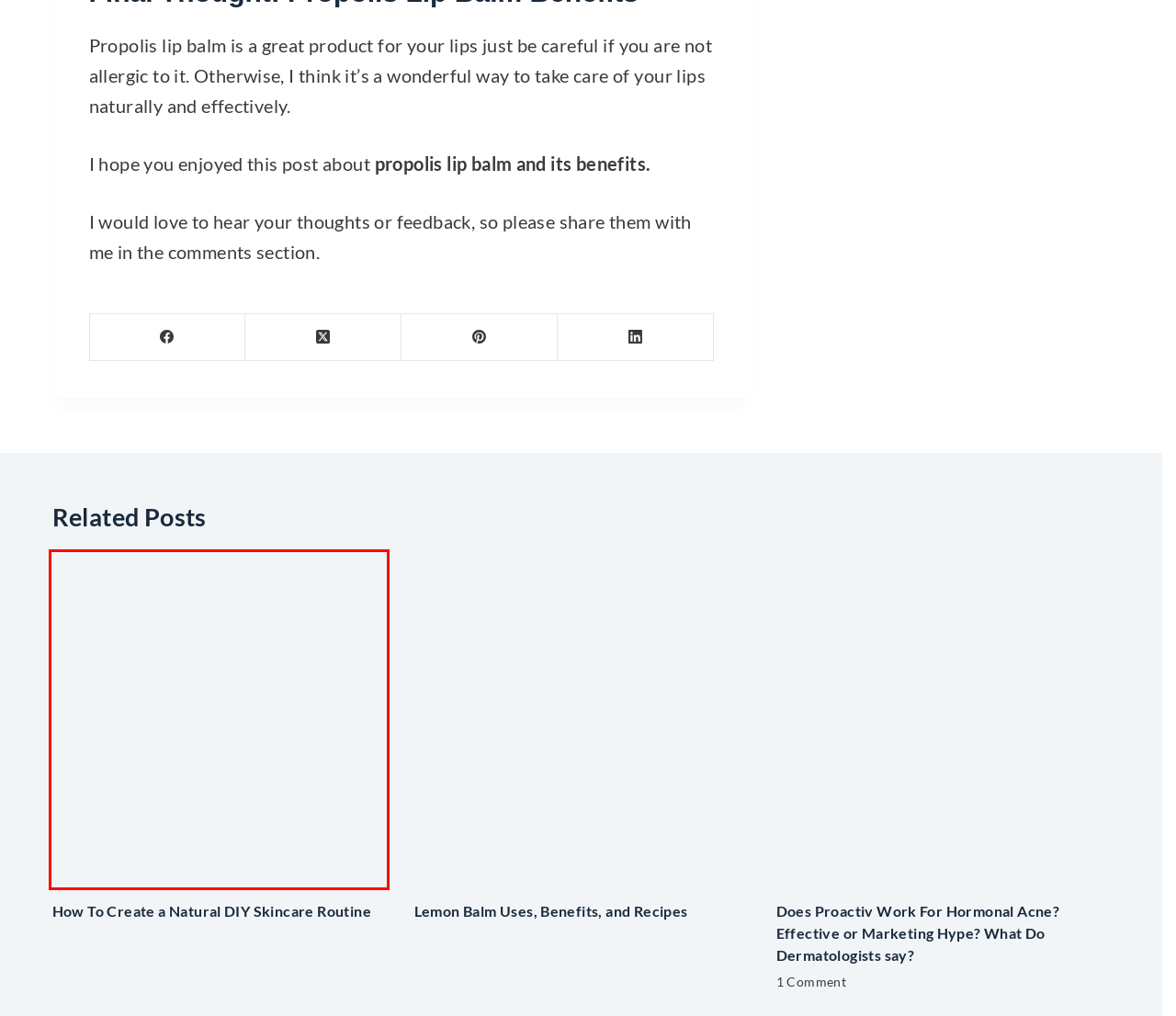You are presented with a screenshot of a webpage containing a red bounding box around an element. Determine which webpage description best describes the new webpage after clicking on the highlighted element. Here are the candidates:
A. Lemon Balm Uses, Benefits, and Recipes For Skincare
B. About-Glow Plus Beauty.com
C. Maximizing Moisture-Top 5 Tallow Lip Balm Benefits+ How to Make Homemade Tallow Lip Balm
D. Contact- Glowplusbeauty.com
E. Does Proactiv Work For Hormonal Acne? Effective or Marketing Hype? What Do Dermatologists say?
F. Glow Plus Beauty -“Skin + Science: Combining Clean Beauty with Scientific Insight” 🌸🔬
G. terms of use - Glow Plus Beauty
H. How To Create a Natural DIY Skincare Routine| Step-By-Step-Guide

H